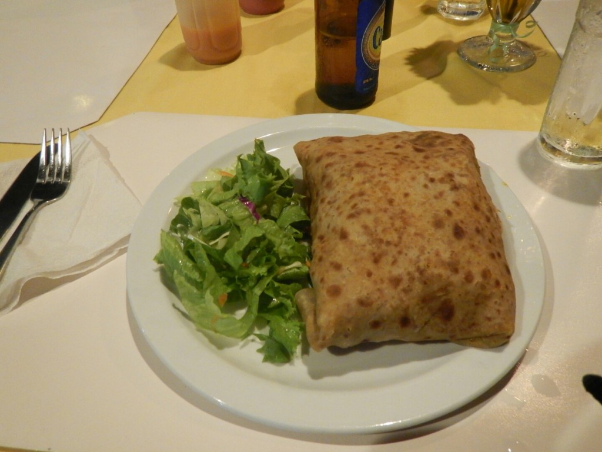What type of drink is visible in the background?
Provide a detailed and extensive answer to the question.

The table setting includes a fork on the left and hints of drinks visible in the background, including a bottle of beer adorned with a recognizable label.